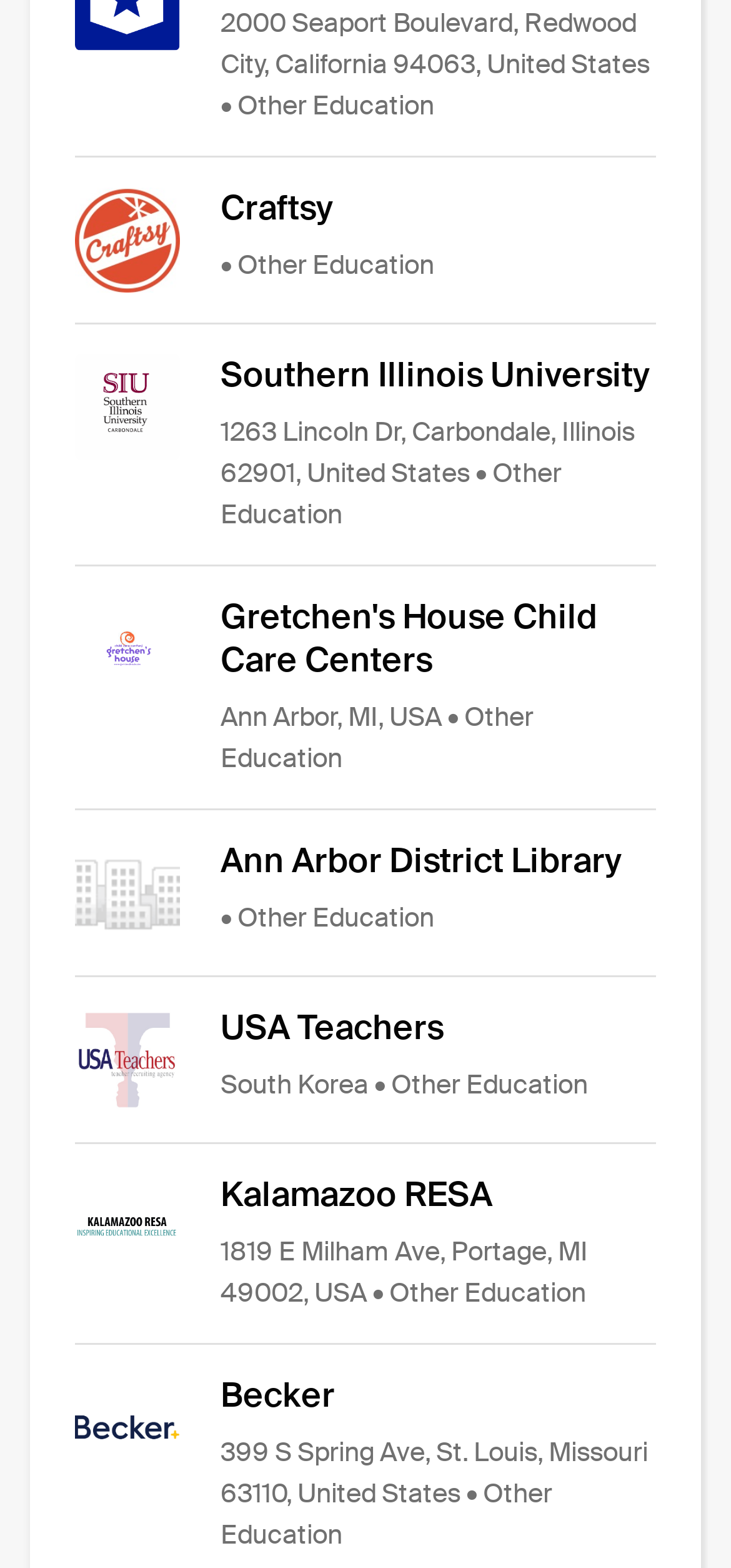What is the location of Craftsy?
Please provide a single word or phrase as the answer based on the screenshot.

Redwood City, California